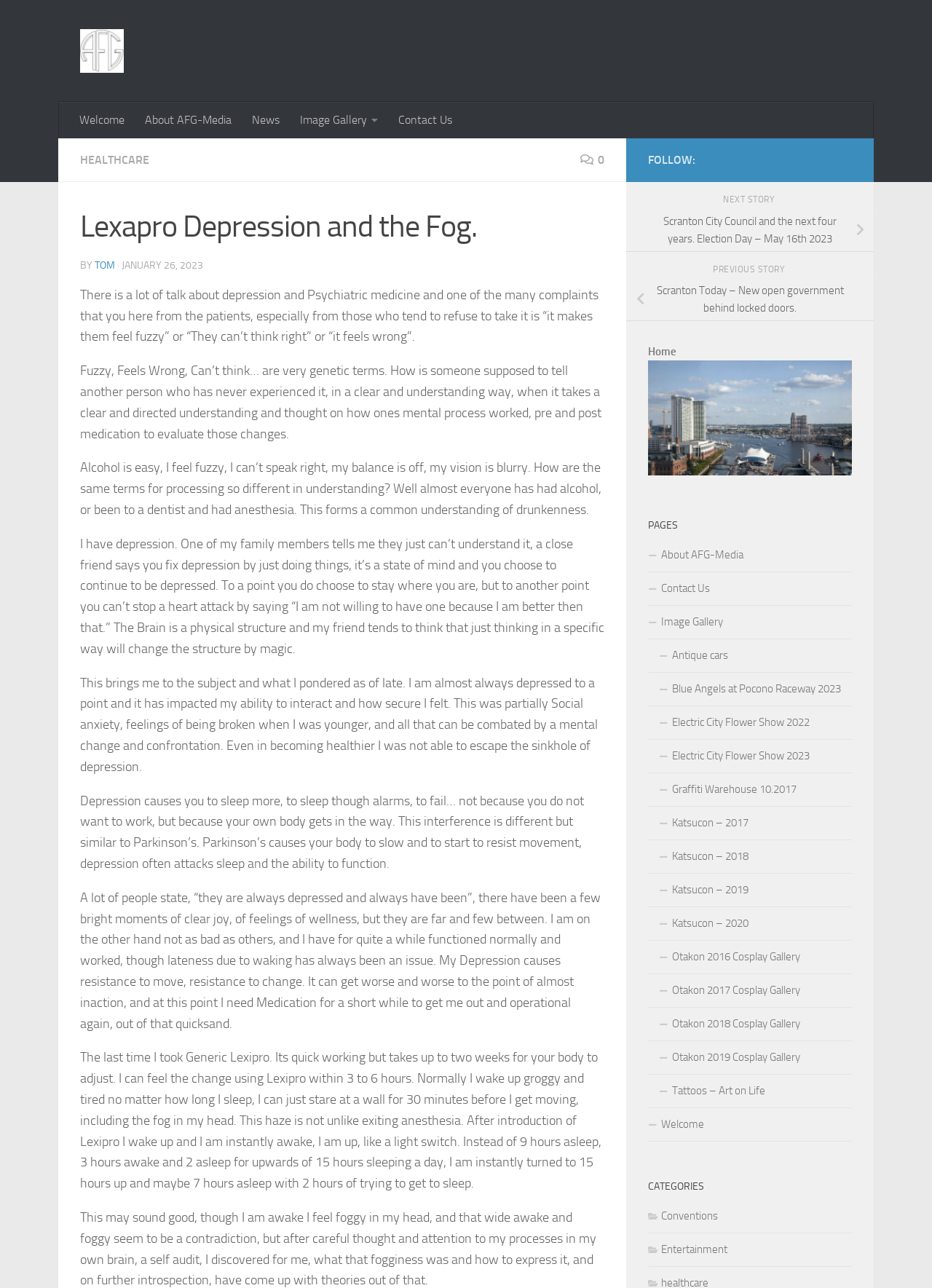Please identify the bounding box coordinates of the element I need to click to follow this instruction: "Read the article 'Lexapro Depression and the Fog'".

[0.086, 0.158, 0.648, 0.194]